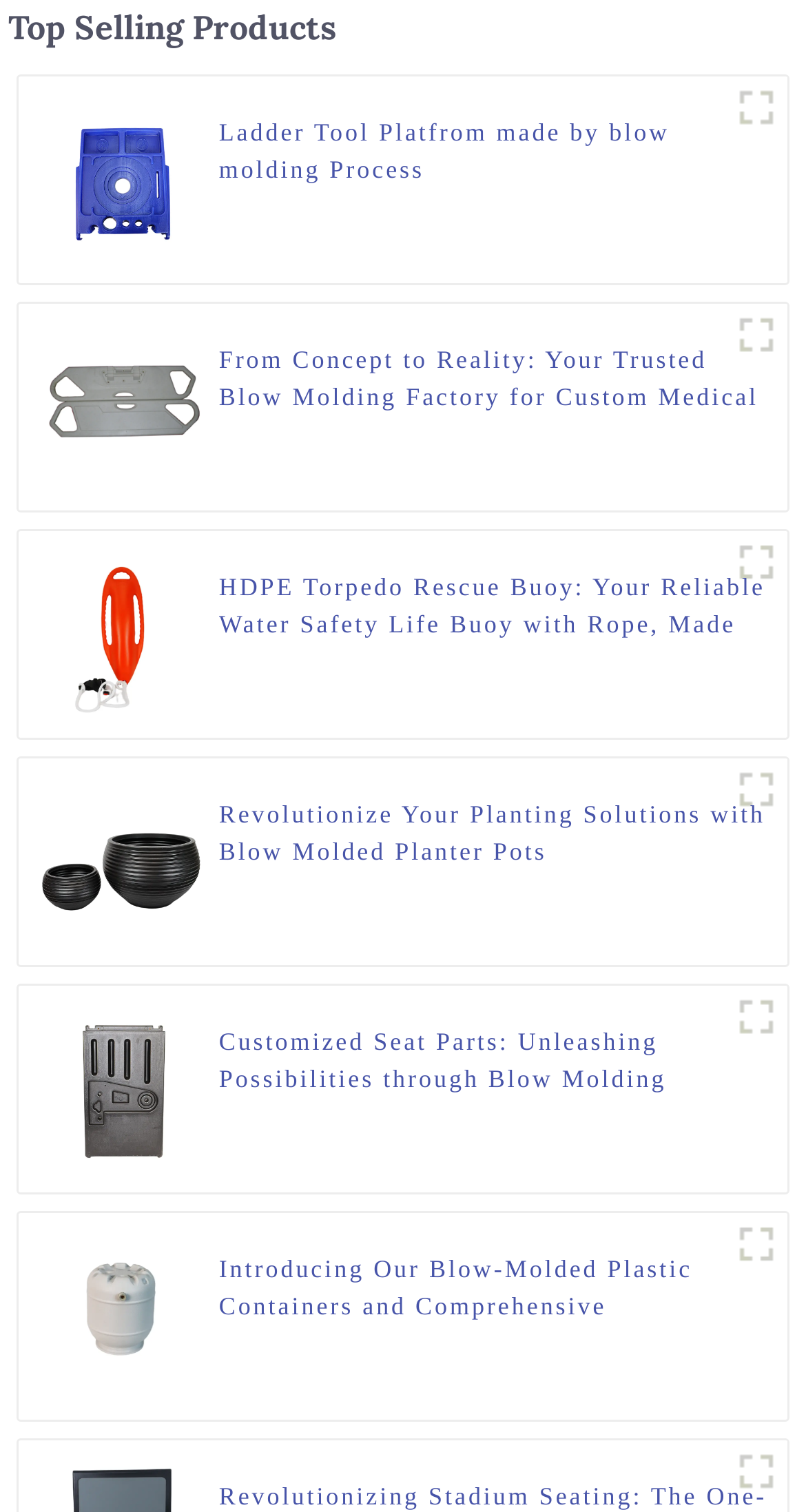What is the manufacturing process of the Ladder Tool Platform?
Look at the screenshot and give a one-word or phrase answer.

Blow molding